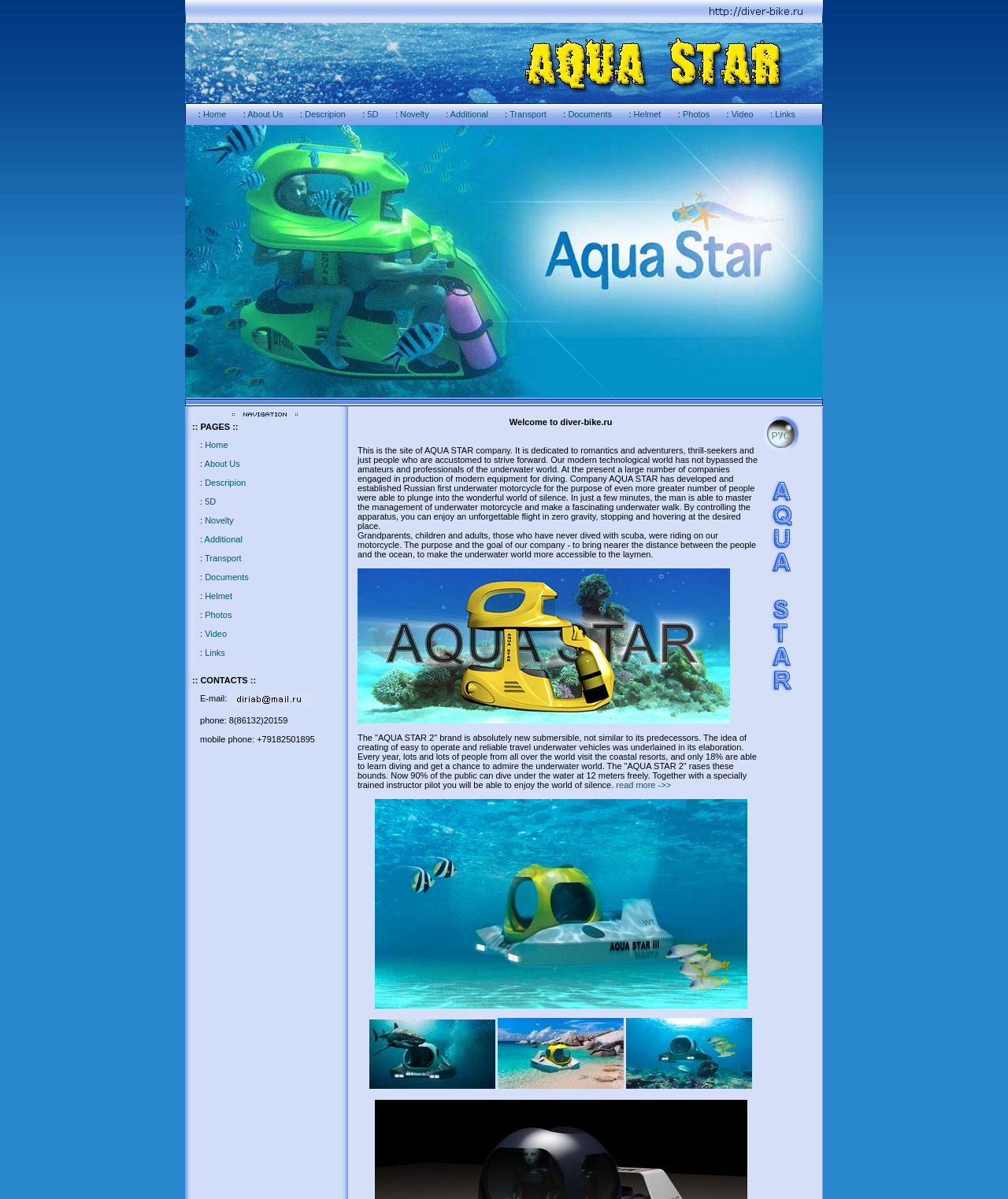Respond to the question below with a single word or phrase:
How many main sections are on the webpage?

2